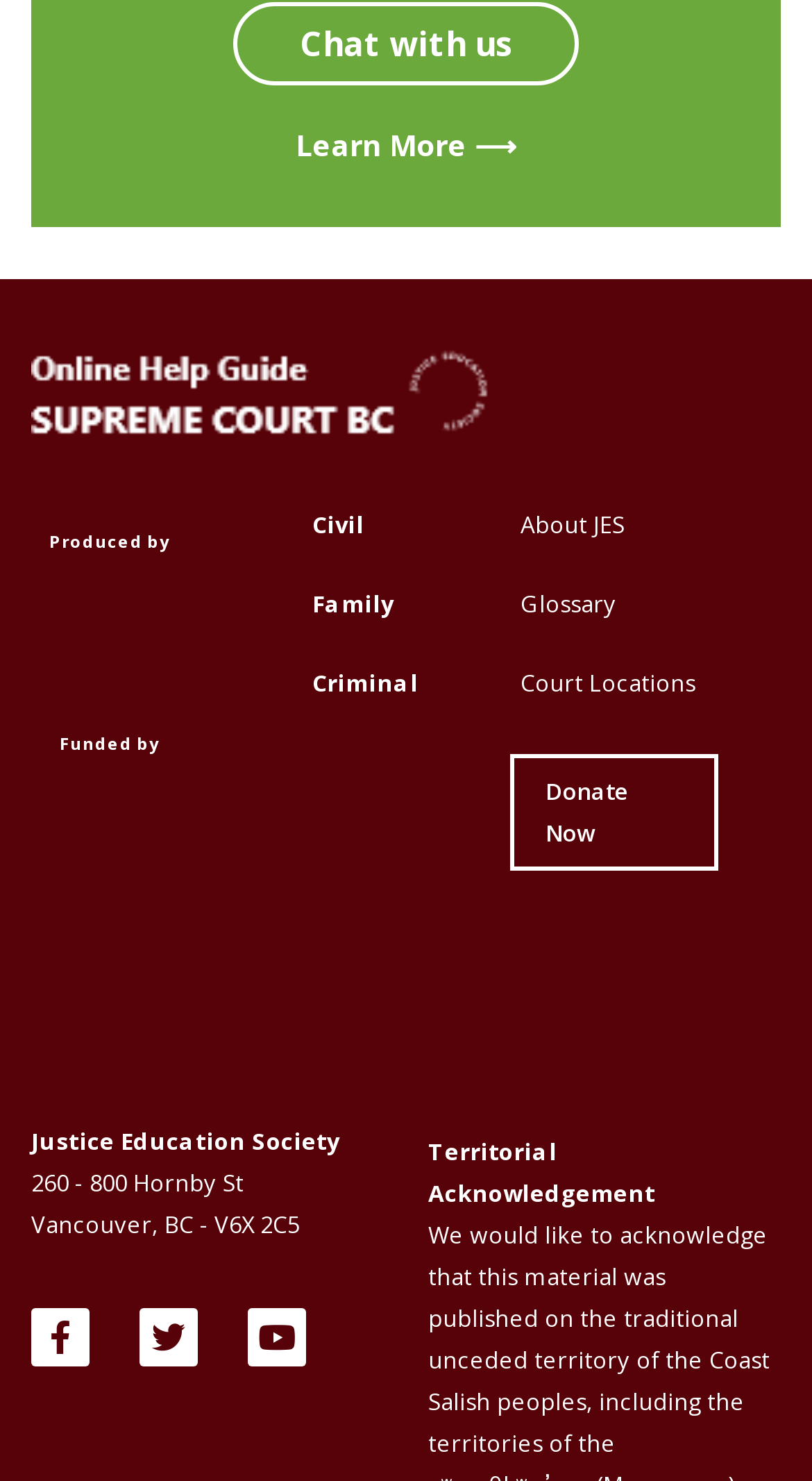Can you look at the image and give a comprehensive answer to the question:
How many menu items are present in the footer?

At the bottom of the webpage, there are two sections of menu items, 'Footer Top Menu First' and 'Footer Top Menu Second', which contain a total of 8 links, namely 'Civil', 'Family', 'Criminal', 'About JES', 'Glossary', 'Court Locations', and 'Donate Now'.